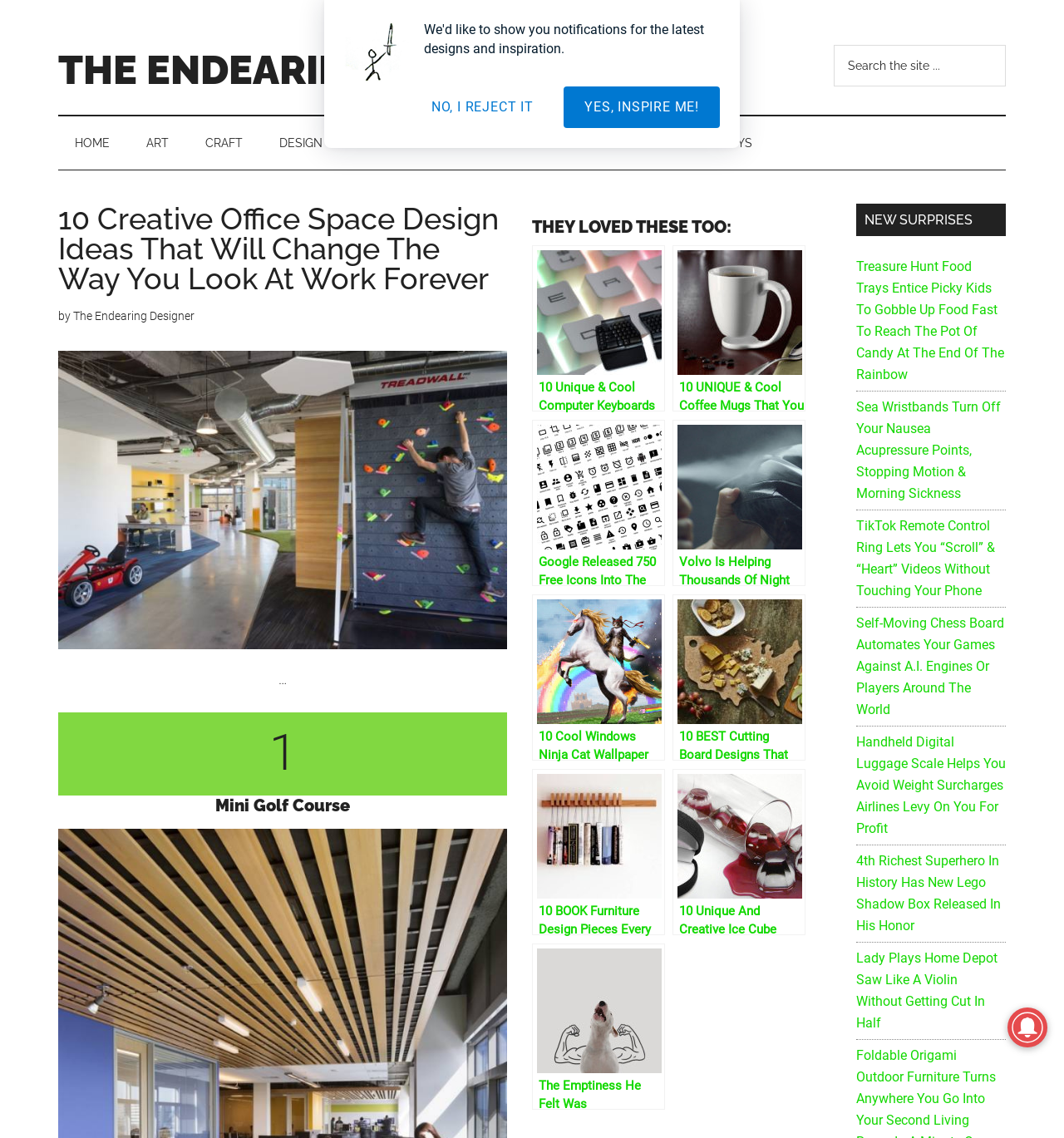Could you find the bounding box coordinates of the clickable area to complete this instruction: "Go to the home page"?

[0.055, 0.102, 0.119, 0.149]